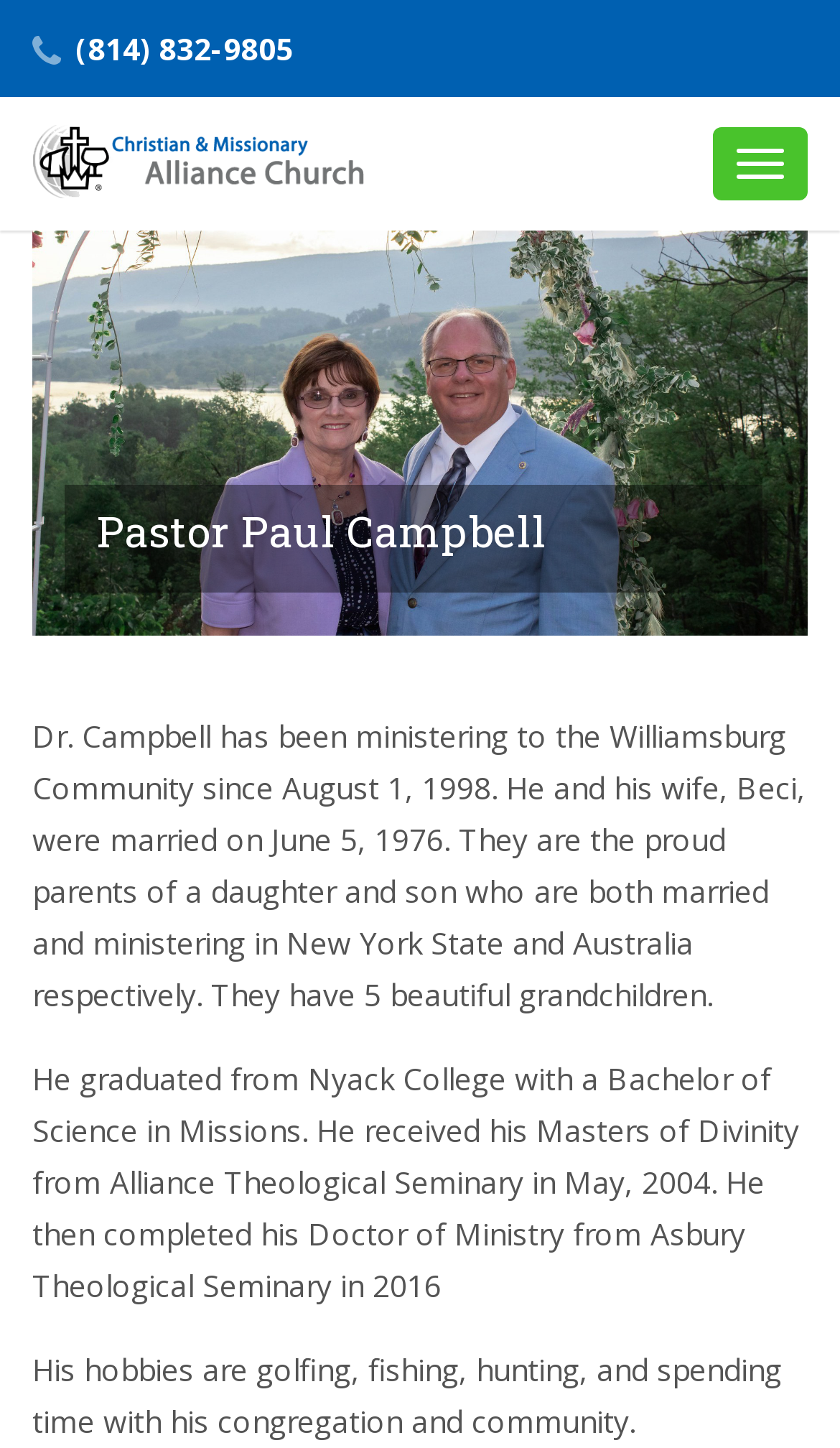Specify the bounding box coordinates (top-left x, top-left y, bottom-right x, bottom-right y) of the UI element in the screenshot that matches this description: parent_node: Toggle navigation

[0.038, 0.074, 0.474, 0.149]